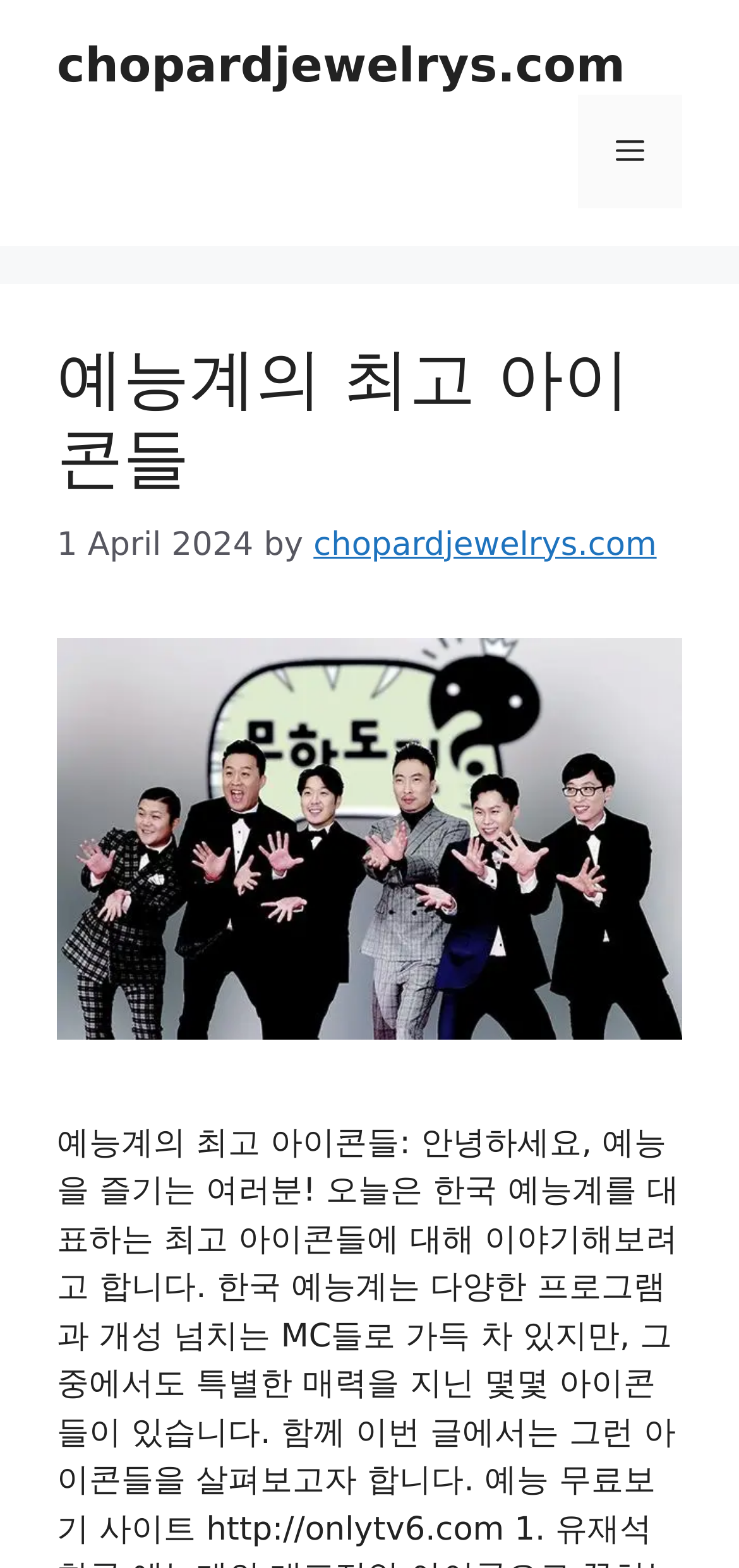With reference to the image, please provide a detailed answer to the following question: What is the purpose of the button?

I determined the purpose of the button by looking at the button element with the text 'Menu' which is a direct child of the navigation element with the text 'Mobile Toggle'.